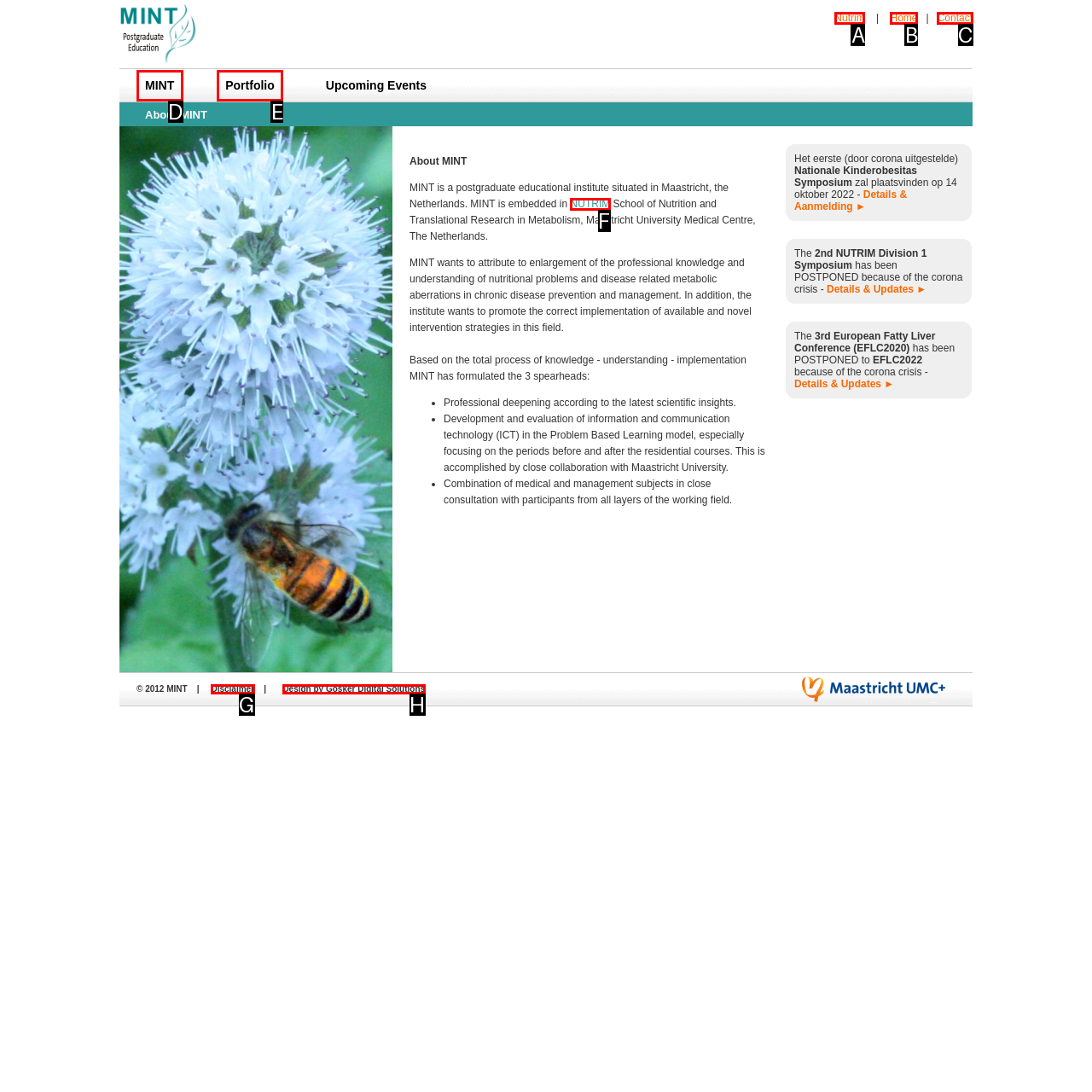Choose the option that matches the following description: parent_node: Login Sign Up
Answer with the letter of the correct option.

None